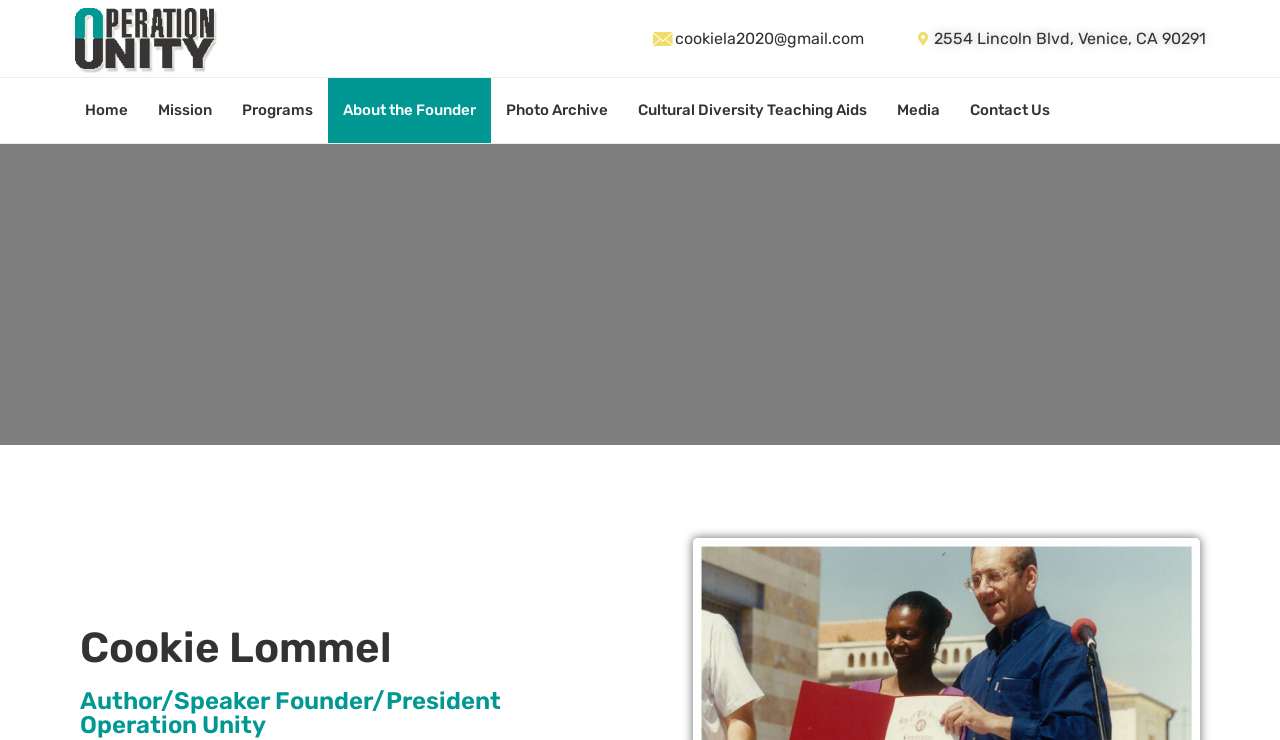Please find the bounding box coordinates of the element that must be clicked to perform the given instruction: "Check the Photo Archive". The coordinates should be four float numbers from 0 to 1, i.e., [left, top, right, bottom].

[0.384, 0.105, 0.487, 0.193]